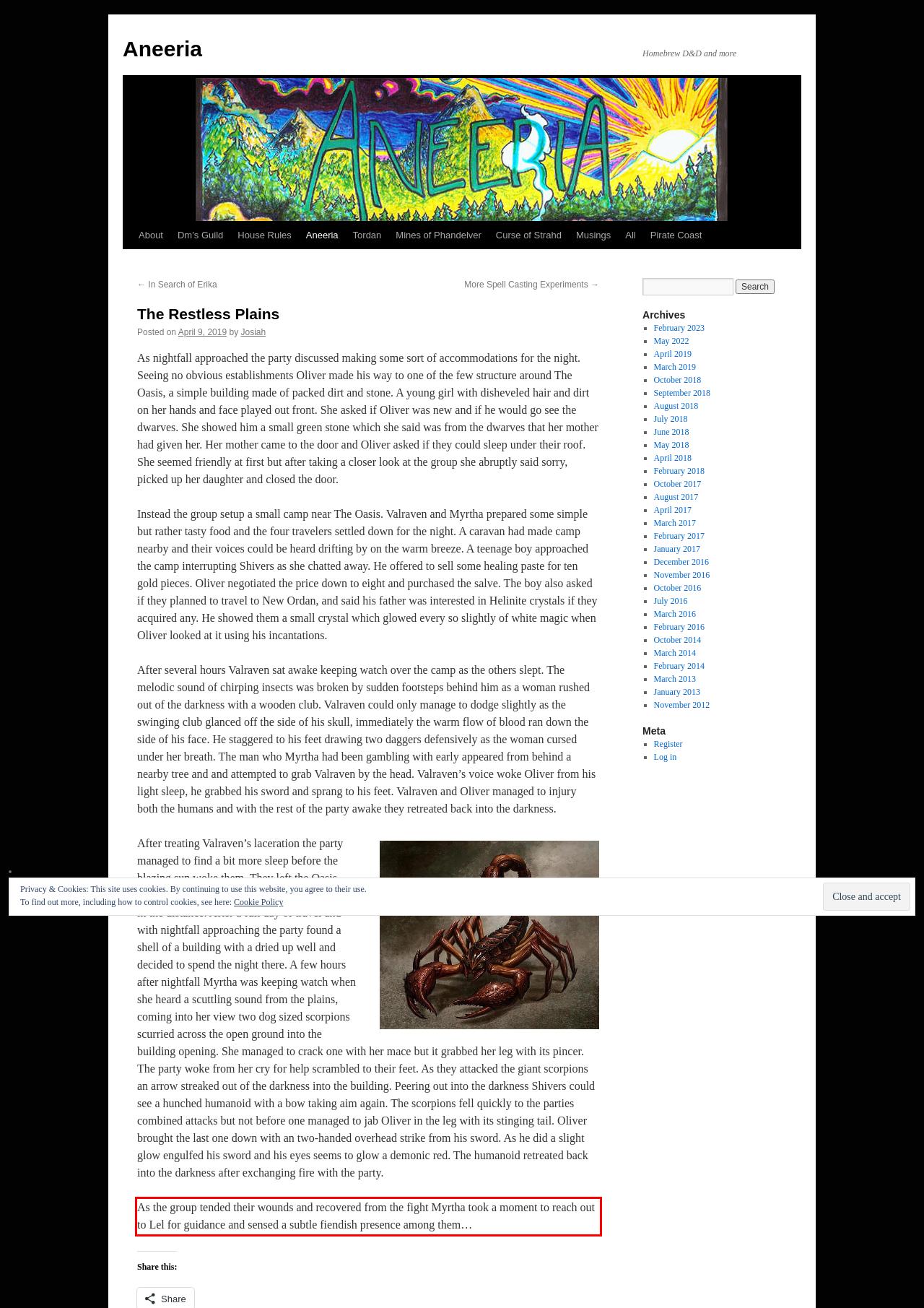Using the provided webpage screenshot, recognize the text content in the area marked by the red bounding box.

As the group tended their wounds and recovered from the fight Myrtha took a moment to reach out to Lel for guidance and sensed a subtle fiendish presence among them…